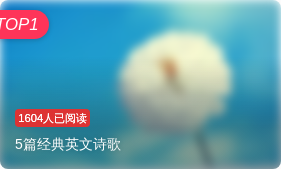Detail the scene depicted in the image with as much precision as possible.

This image highlights the top-ranking content titled "5篇经典英文诗歌" (5 Classic English Poems) on the platform, accompanied by the status "TOP1" prominently displayed in a red badge. Below this badge, it indicates that the piece has been read 1,604 times, showcasing its popularity among users. The background features a soft, blurred floral design, creating a visually appealing backdrop that emphasizes the text and enhances the overall presentation of the piece.